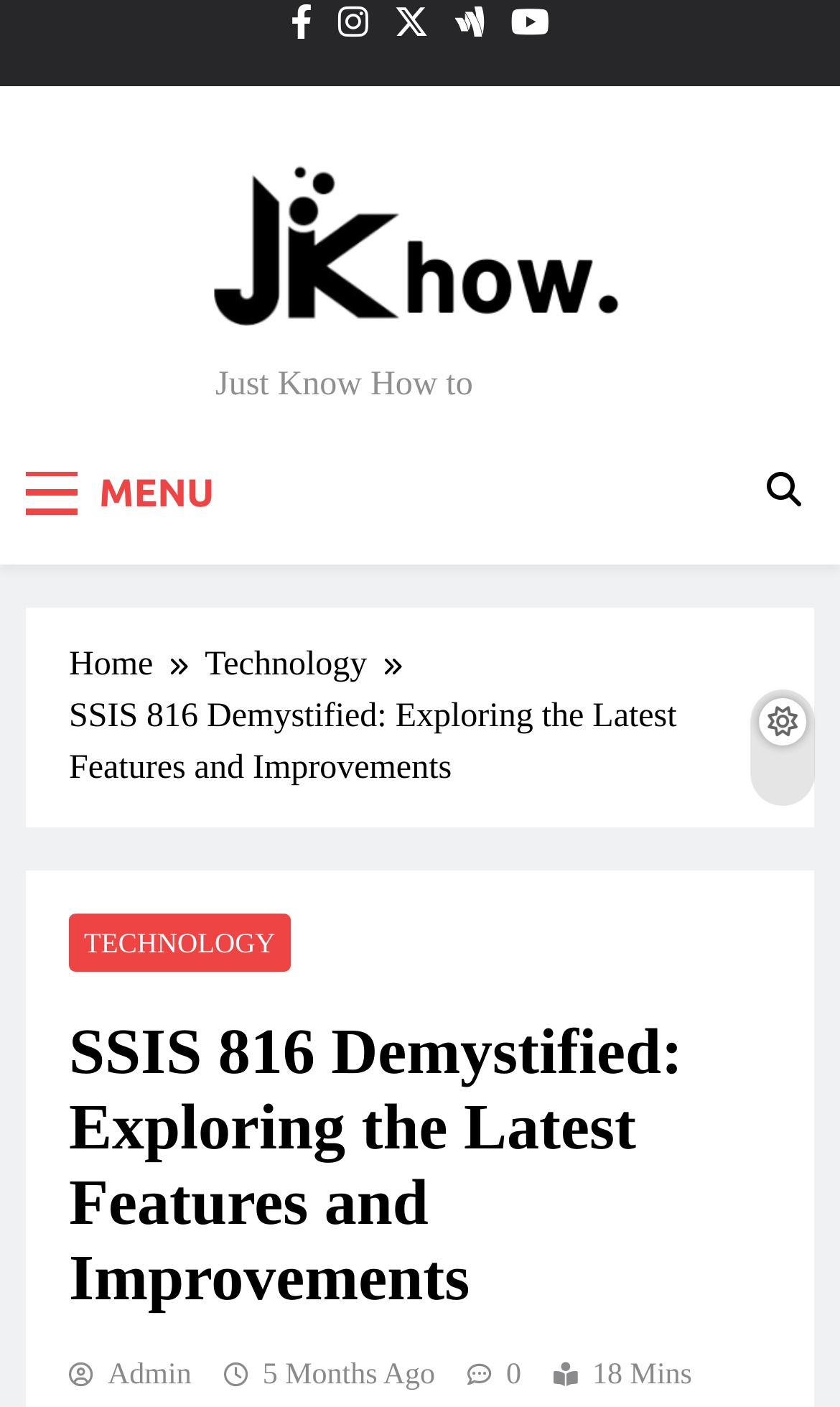What is the text of the static text element above the 'MENU' button?
Using the image provided, answer with just one word or phrase.

Just Know How to